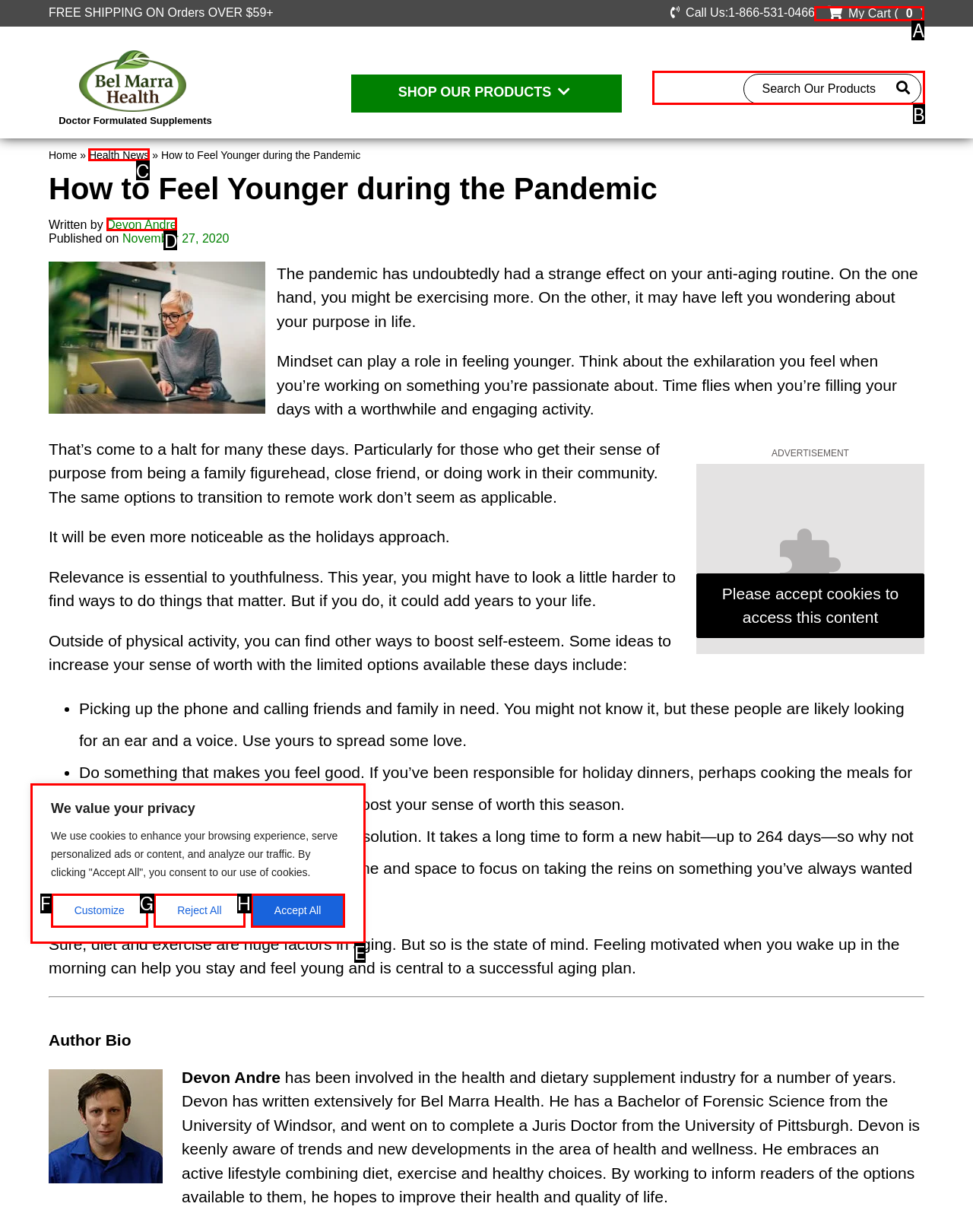Pick the HTML element that should be clicked to execute the task: Search for information
Respond with the letter corresponding to the correct choice.

B